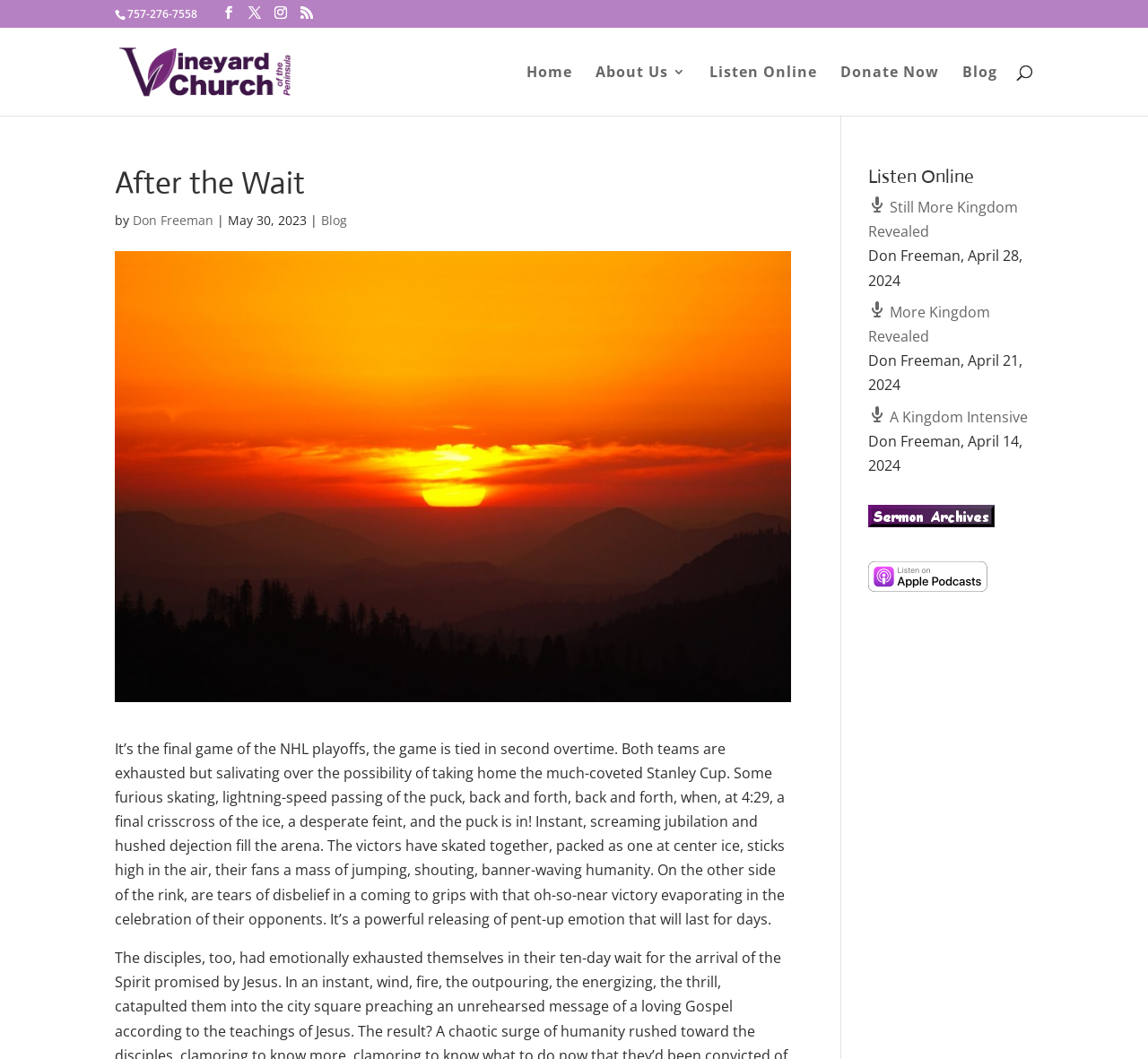Respond with a single word or phrase to the following question: What is the name of the church?

Vineyard Church of the Peninsula